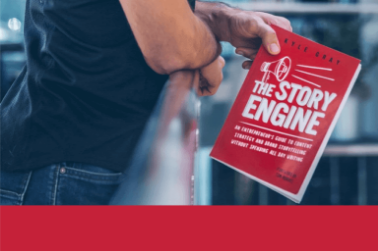Where is the person possibly sitting? Observe the screenshot and provide a one-word or short phrase answer.

A café or creative space